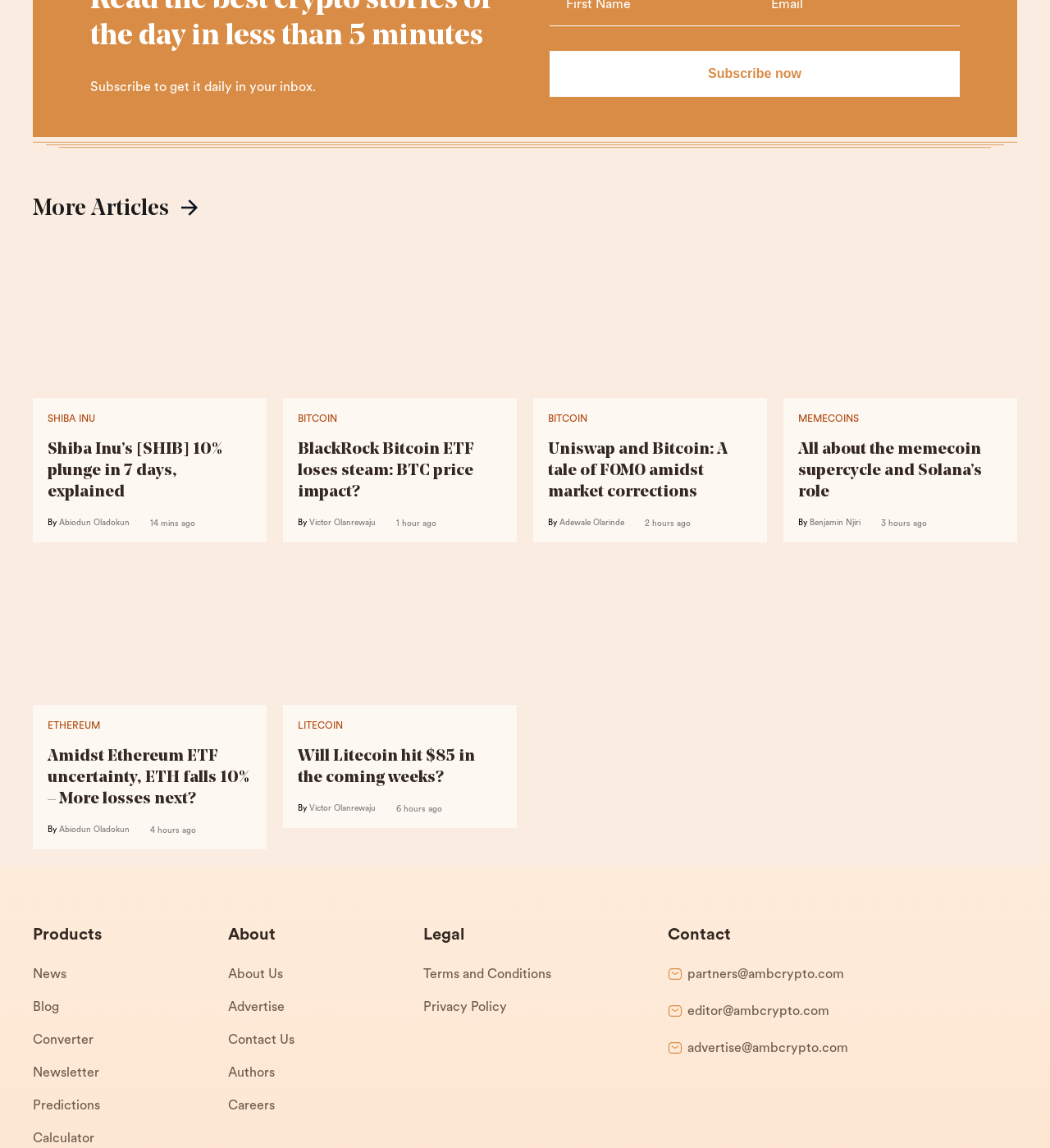Please specify the bounding box coordinates in the format (top-left x, top-left y, bottom-right x, bottom-right y), with values ranging from 0 to 1. Identify the bounding box for the UI component described as follows: name="subscribe" value="Subscribe now"

[0.523, 0.045, 0.914, 0.085]